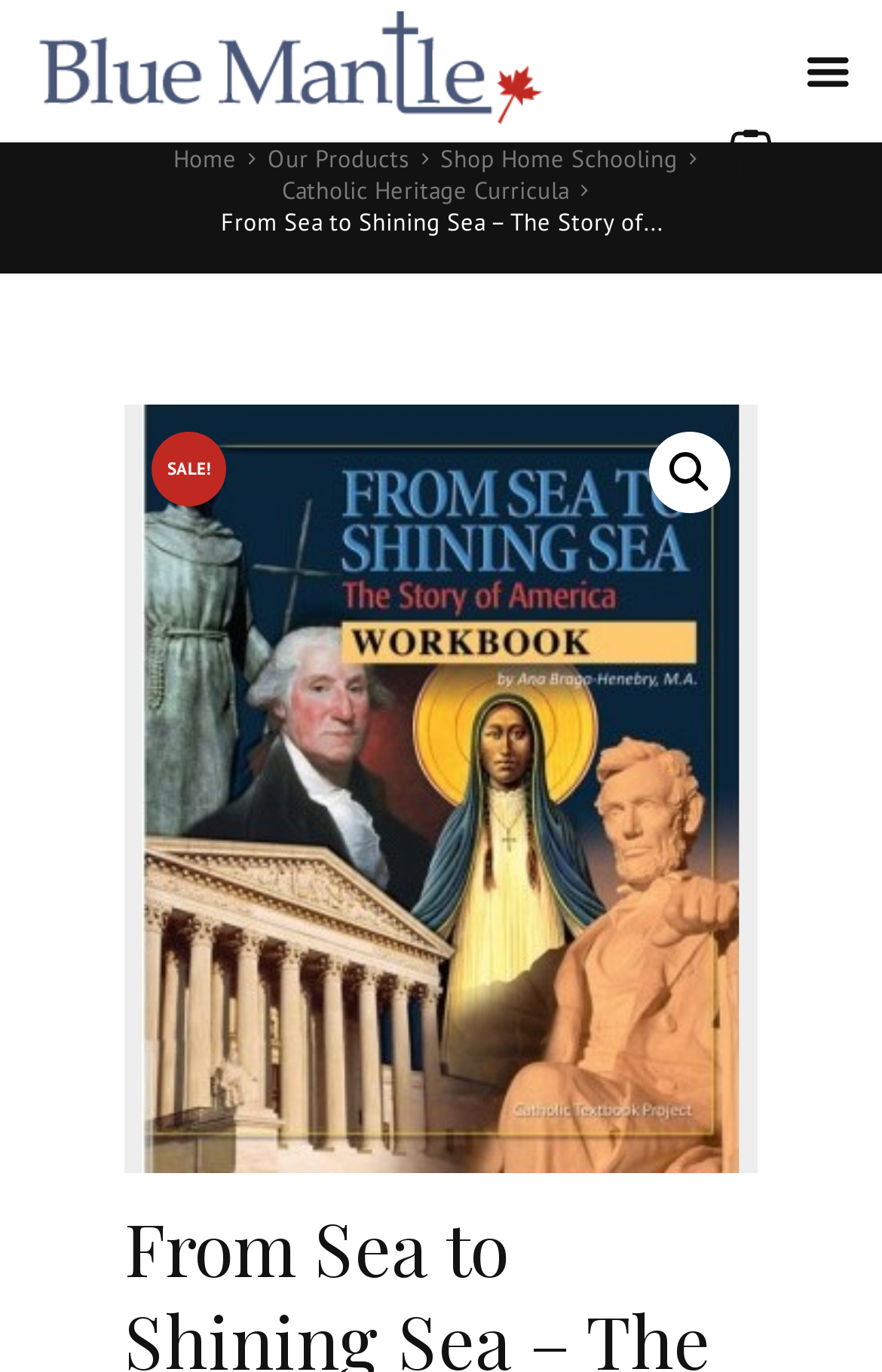Provide a brief response using a word or short phrase to this question:
Is there a sale on the workbook?

Yes